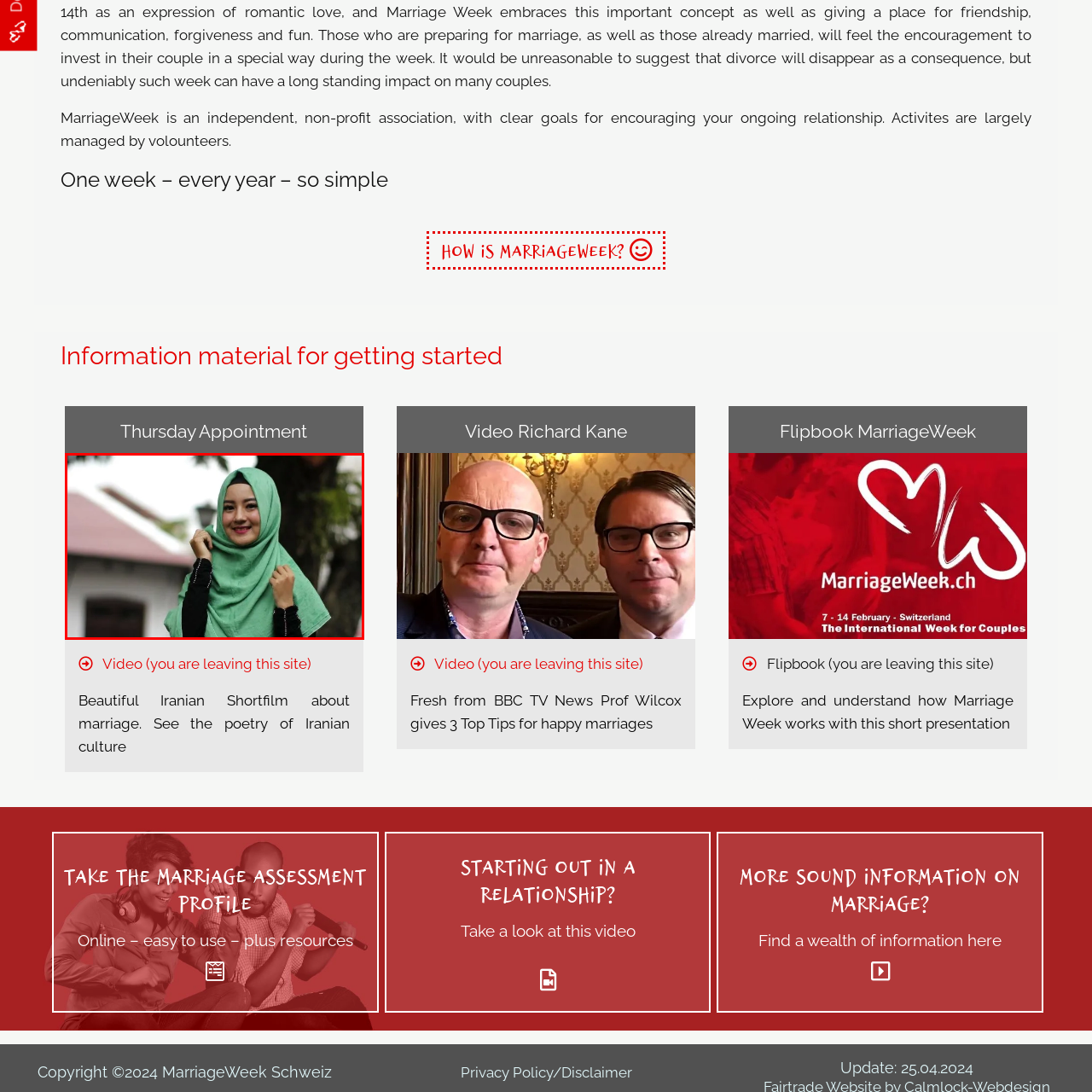What is the title of the Iranian short film related to the image?
Inspect the image area outlined by the red bounding box and deliver a detailed response to the question, based on the elements you observe.

The caption states that the image is part of a link that highlights a beautiful Iranian short film about marriage, titled 'Thursday Appointment'.